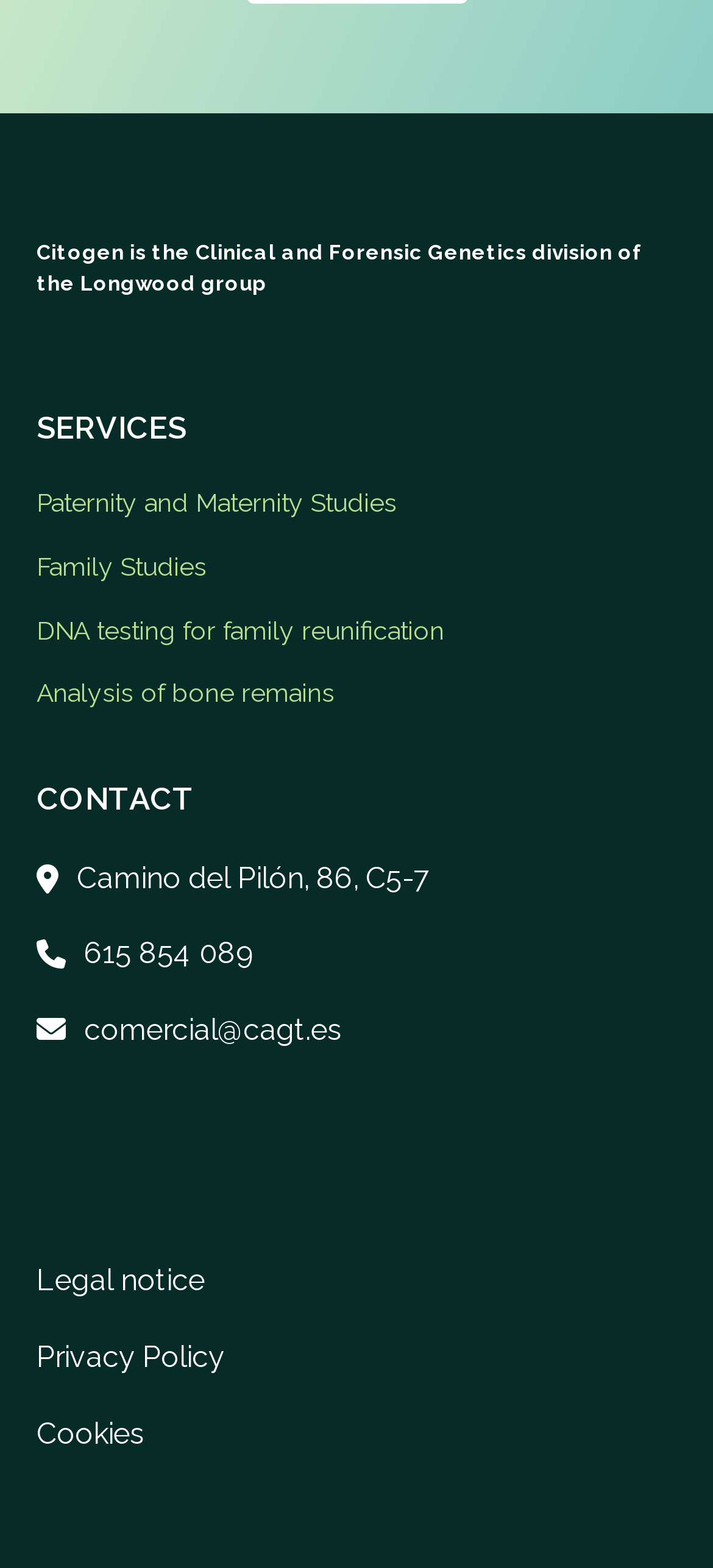Determine the coordinates of the bounding box for the clickable area needed to execute this instruction: "Send an email to comercial@cagt.es".

[0.051, 0.64, 0.603, 0.672]